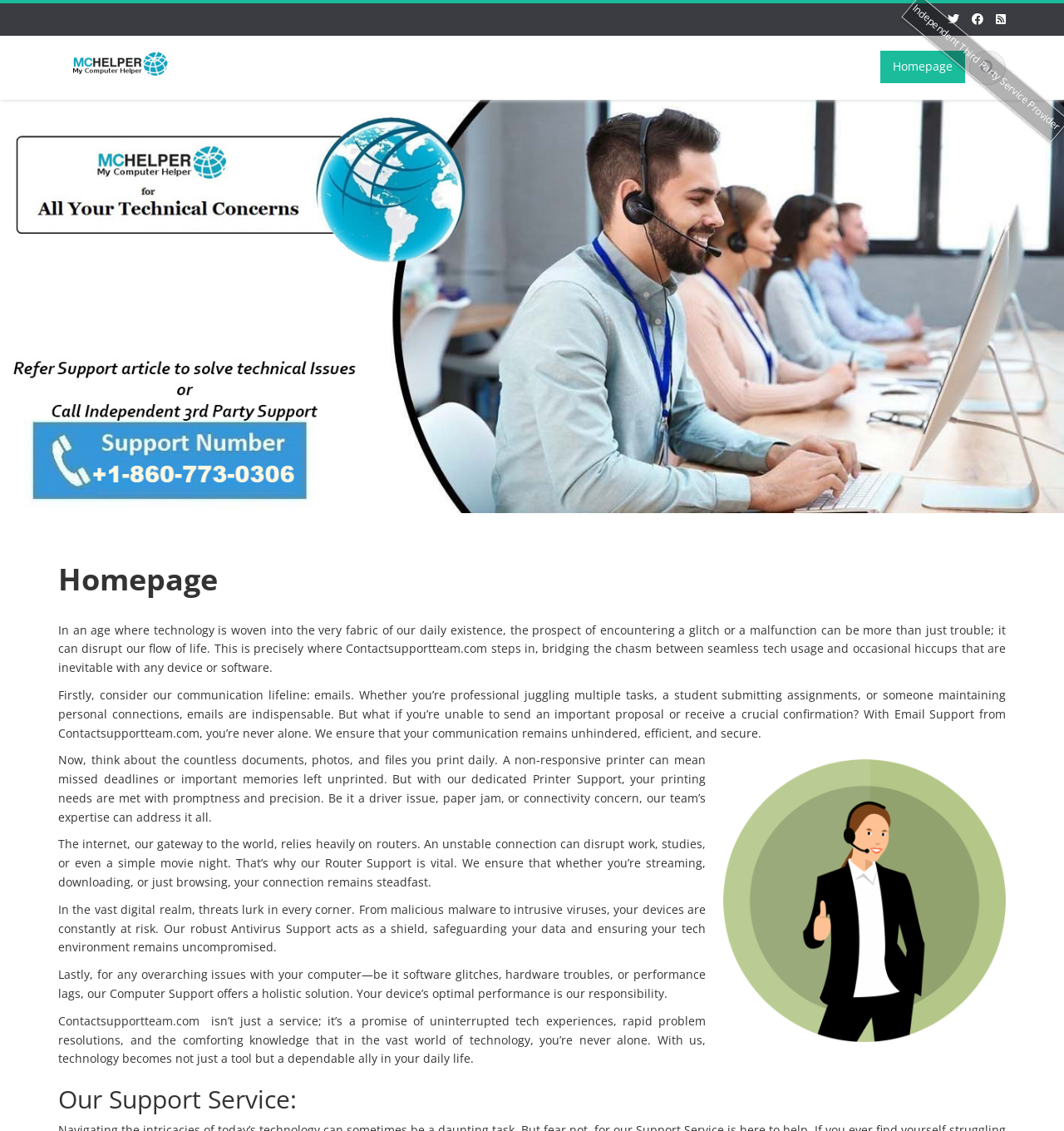What is the scope of Computer Support?
Please respond to the question with a detailed and thorough explanation.

The webpage mentions that Computer Support offers a holistic solution for any overarching issues with computers, including software glitches, hardware troubles, or performance lags. The support team takes responsibility for the optimal performance of devices.